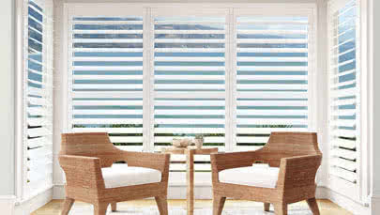By analyzing the image, answer the following question with a detailed response: What is the atmosphere created by the arrangement of the chairs and table?

The caption states that the arrangement of the chairs and table creates an 'inviting atmosphere', suggesting a sense of warmth and welcome.